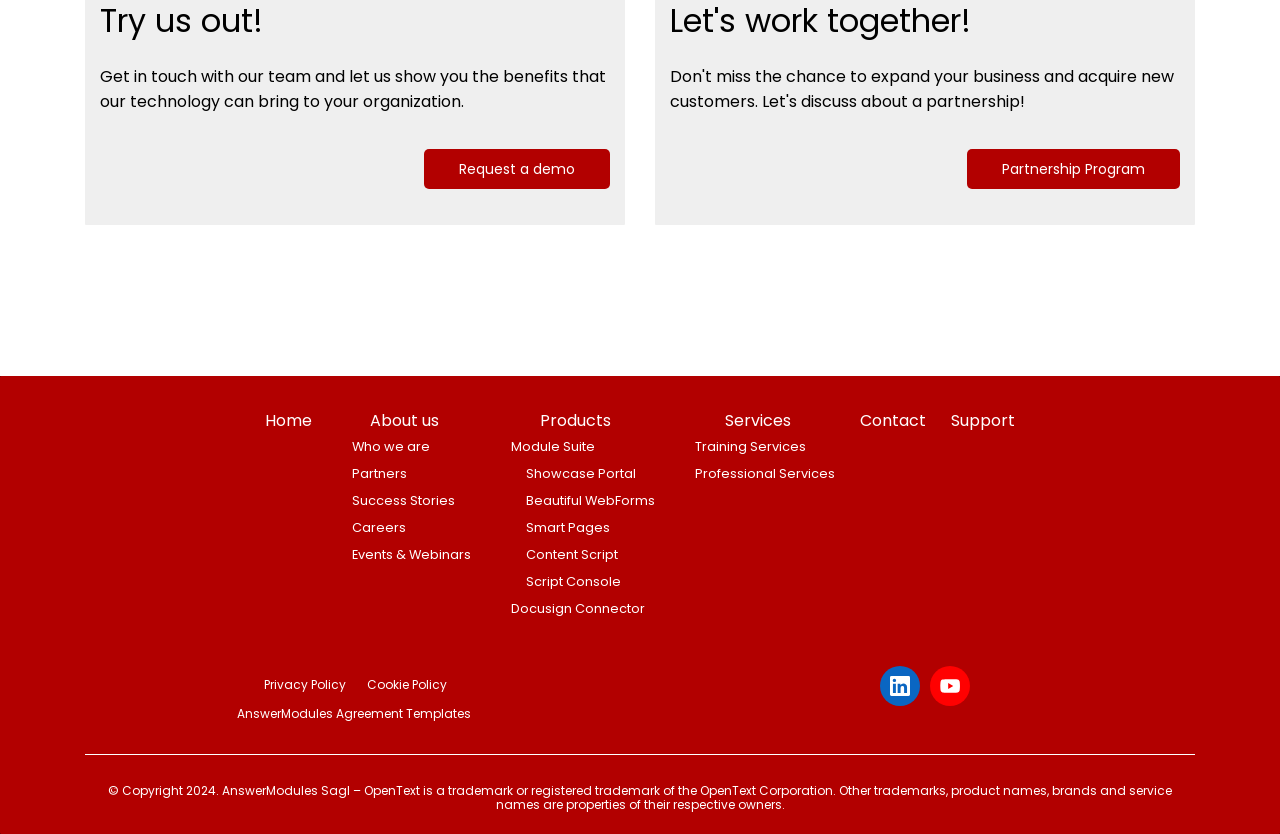Please specify the bounding box coordinates of the element that should be clicked to execute the given instruction: 'Explore the Partnership Program'. Ensure the coordinates are four float numbers between 0 and 1, expressed as [left, top, right, bottom].

[0.755, 0.179, 0.922, 0.227]